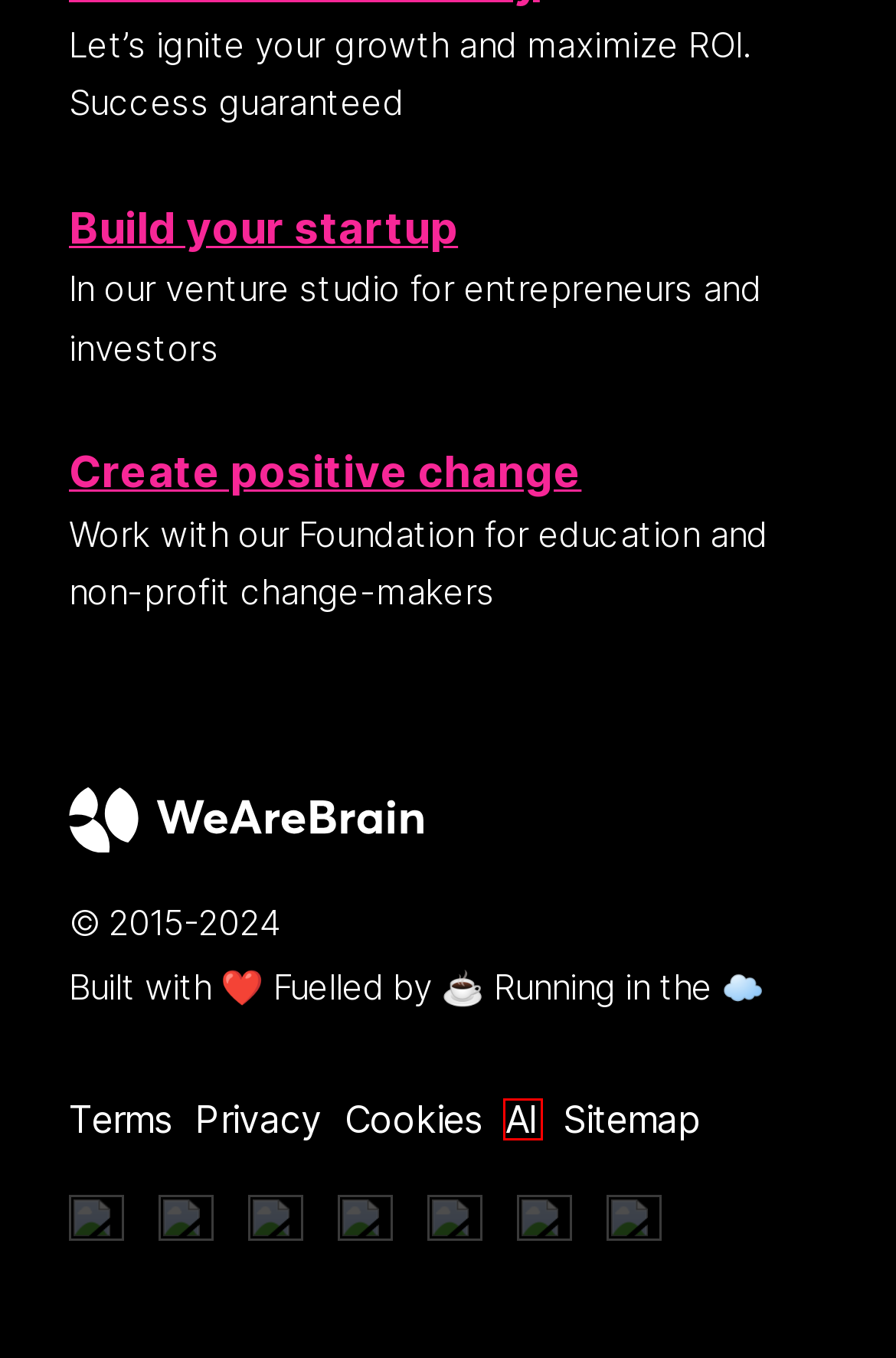You are provided with a screenshot of a webpage that includes a red rectangle bounding box. Please choose the most appropriate webpage description that matches the new webpage after clicking the element within the red bounding box. Here are the candidates:
A. AI Strategy Guide For Executives | WeAreBrain
B. Start your new project with WeAreBrain I Request a quote today
C. WeAreBrain · GitHub
D. Tech4Good initiatives | WeAreBrain
E. Cookie declaration | WeAreBrain
F. Terms | WeAreBrain
G. Privacy Policy | Privacy Best Practices I WeAreBrain
H. AI Statement I AI Best Practices | WeAreBrain

H